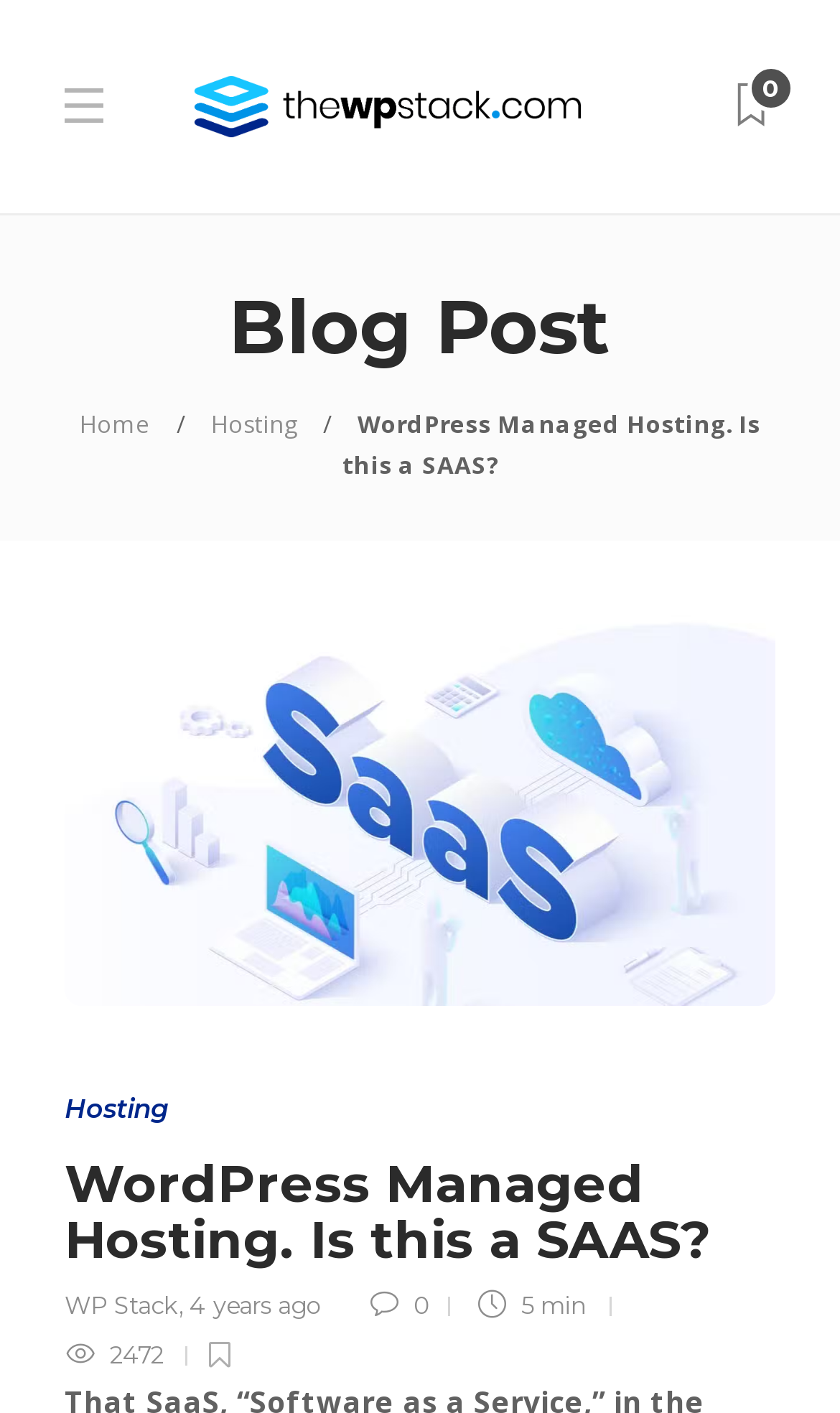For the element described, predict the bounding box coordinates as (top-left x, top-left y, bottom-right x, bottom-right y). All values should be between 0 and 1. Element description: WP Stack

[0.077, 0.914, 0.213, 0.935]